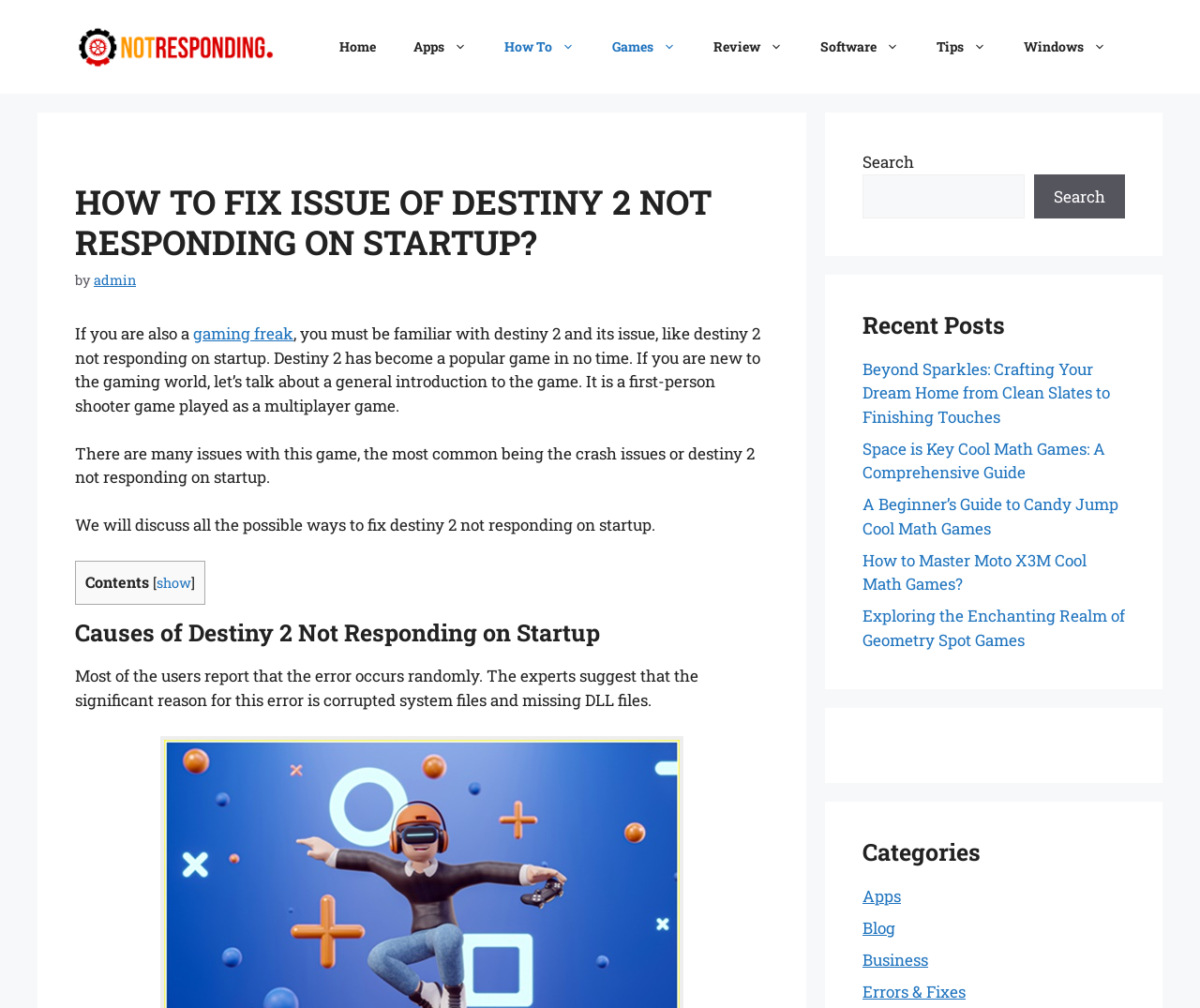Extract the main title from the webpage and generate its text.

HOW TO FIX ISSUE OF DESTINY 2 NOT RESPONDING ON STARTUP?